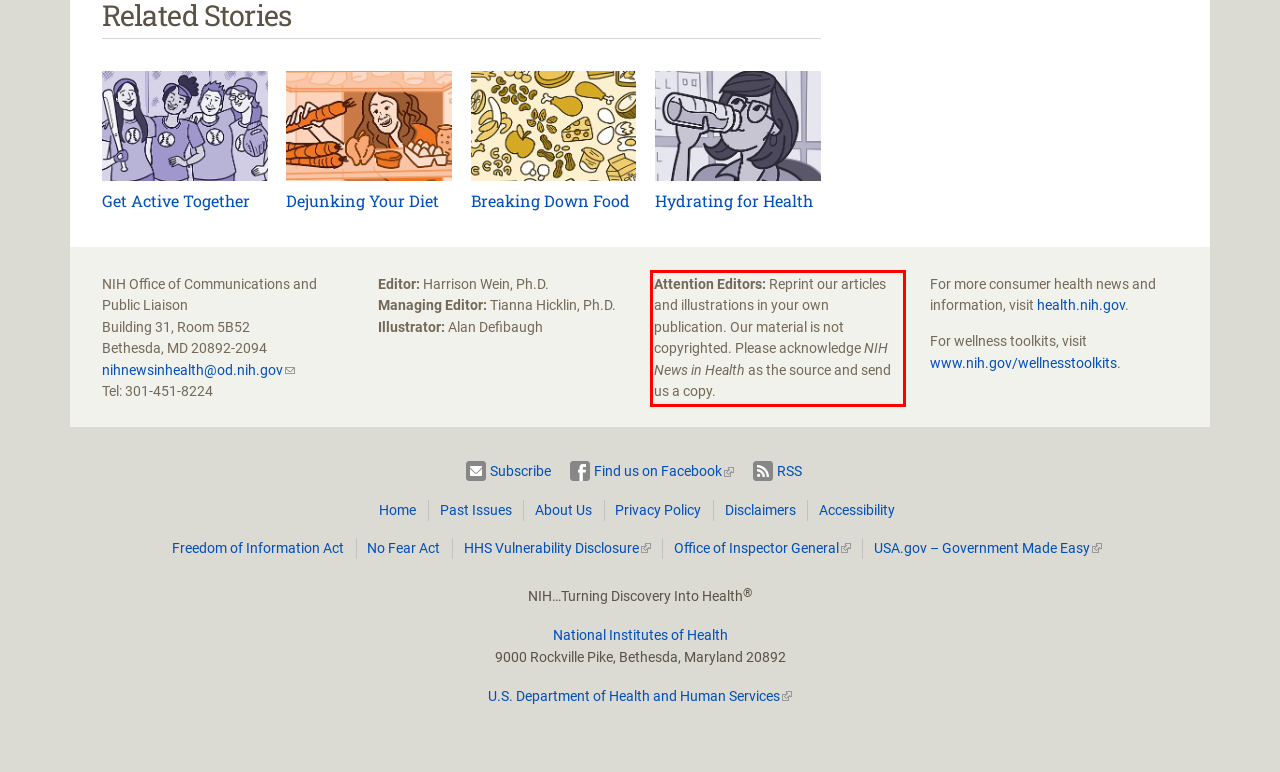Within the screenshot of the webpage, there is a red rectangle. Please recognize and generate the text content inside this red bounding box.

Attention Editors: Reprint our articles and illustrations in your own publication. Our material is not copyrighted. Please acknowledge NIH News in Health as the source and send us a copy.